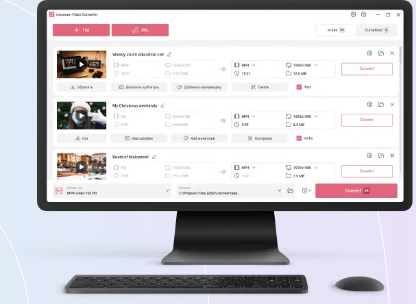Observe the image and answer the following question in detail: What is the design aesthetic of the interface?

The caption describes the design of the interface as exuding a contemporary aesthetic, which is complemented by a soft gradient background, suggesting a modern and sleek look.